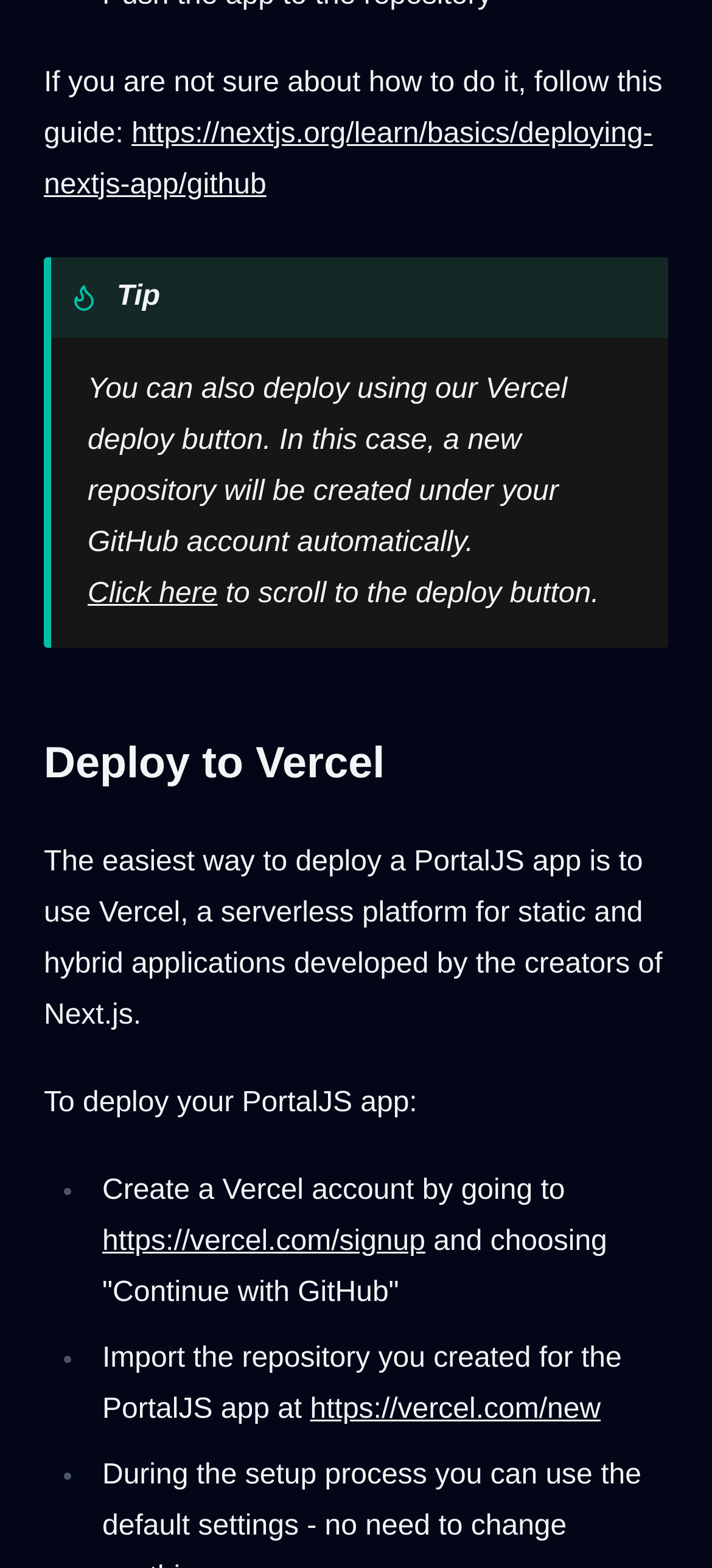What is the alternative deployment method mentioned on the webpage?
Refer to the screenshot and deliver a thorough answer to the question presented.

The webpage mentions that users can also deploy their PortalJS app using the GitHub deploy button, which will create a new repository under their GitHub account automatically.